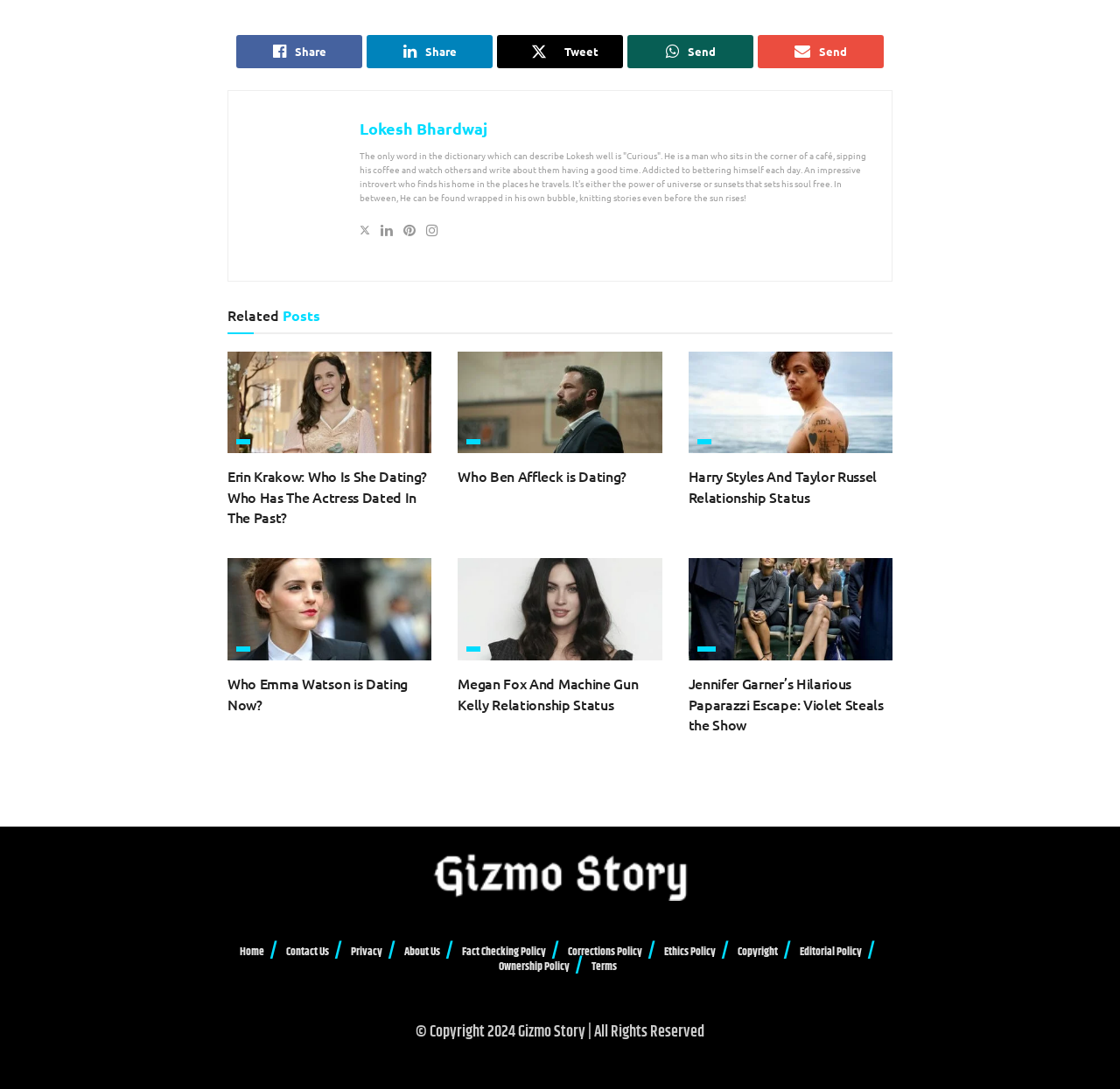What is the topic of the first related post?
Please provide a single word or phrase as your answer based on the screenshot.

Erin Krakow